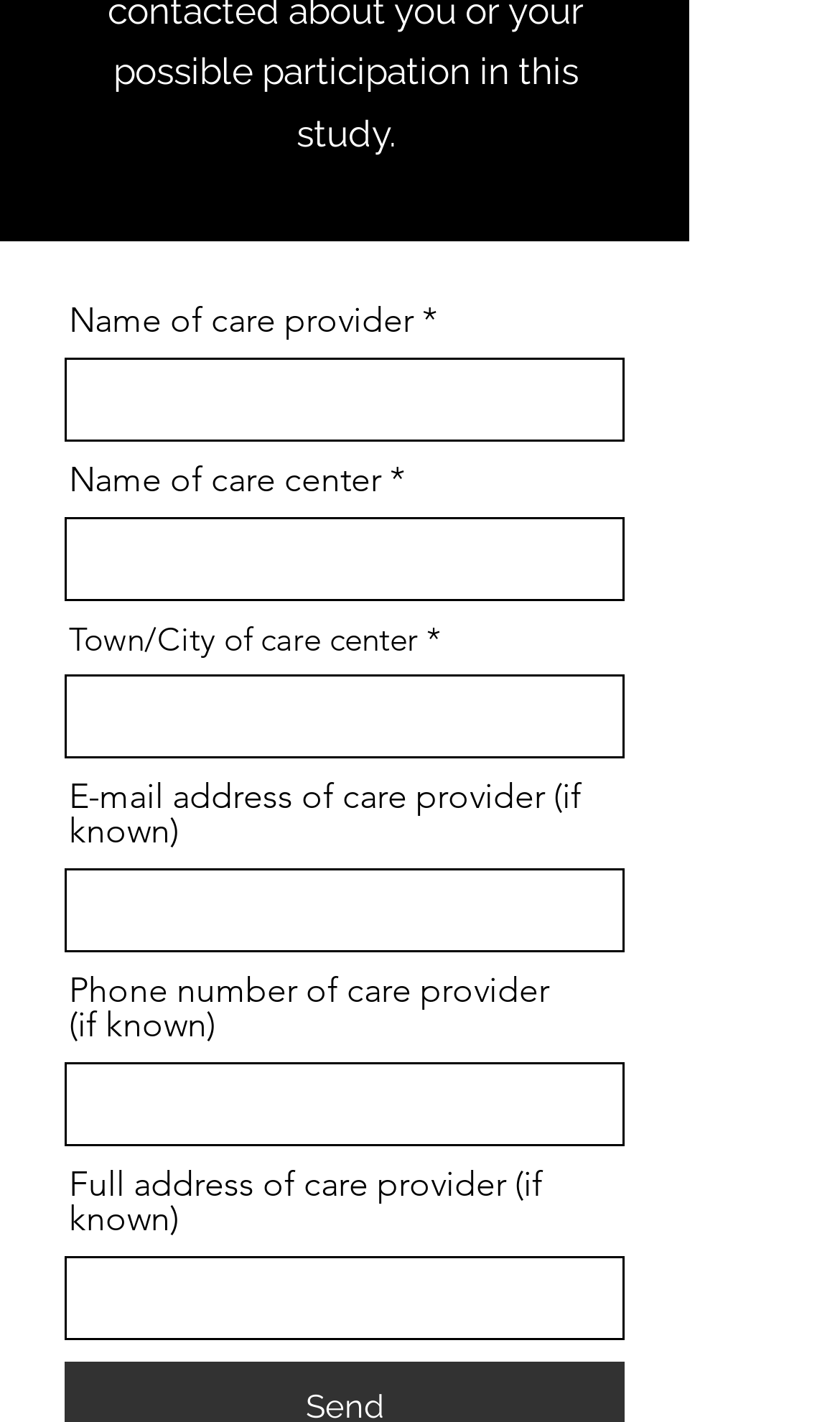Determine the bounding box coordinates for the HTML element described here: "name="email"".

[0.077, 0.611, 0.744, 0.67]